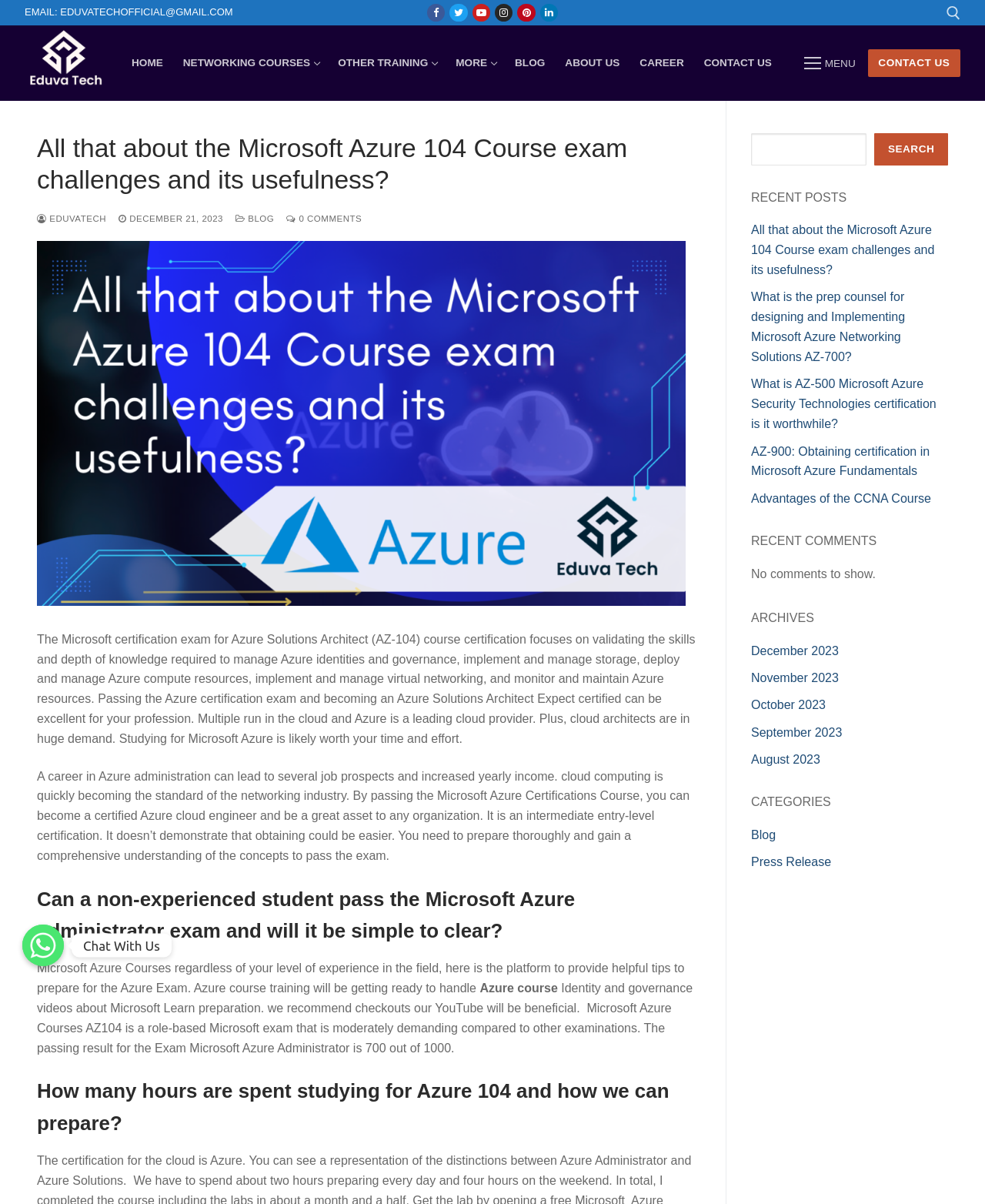Identify the bounding box coordinates of the clickable section necessary to follow the following instruction: "Contact us". The coordinates should be presented as four float numbers from 0 to 1, i.e., [left, top, right, bottom].

[0.704, 0.04, 0.794, 0.064]